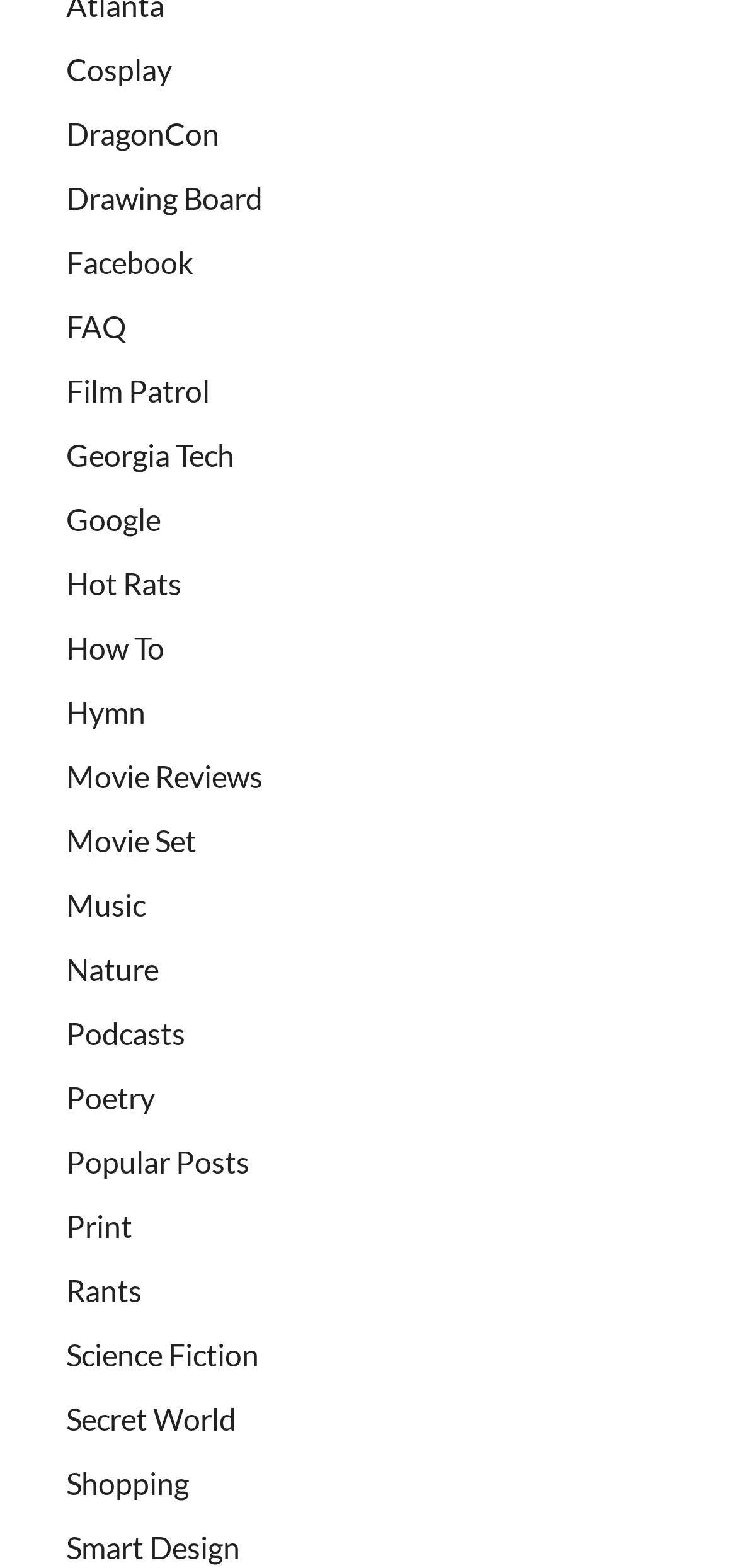Please determine the bounding box coordinates of the section I need to click to accomplish this instruction: "explore the Science Fiction section".

[0.09, 0.853, 0.351, 0.876]